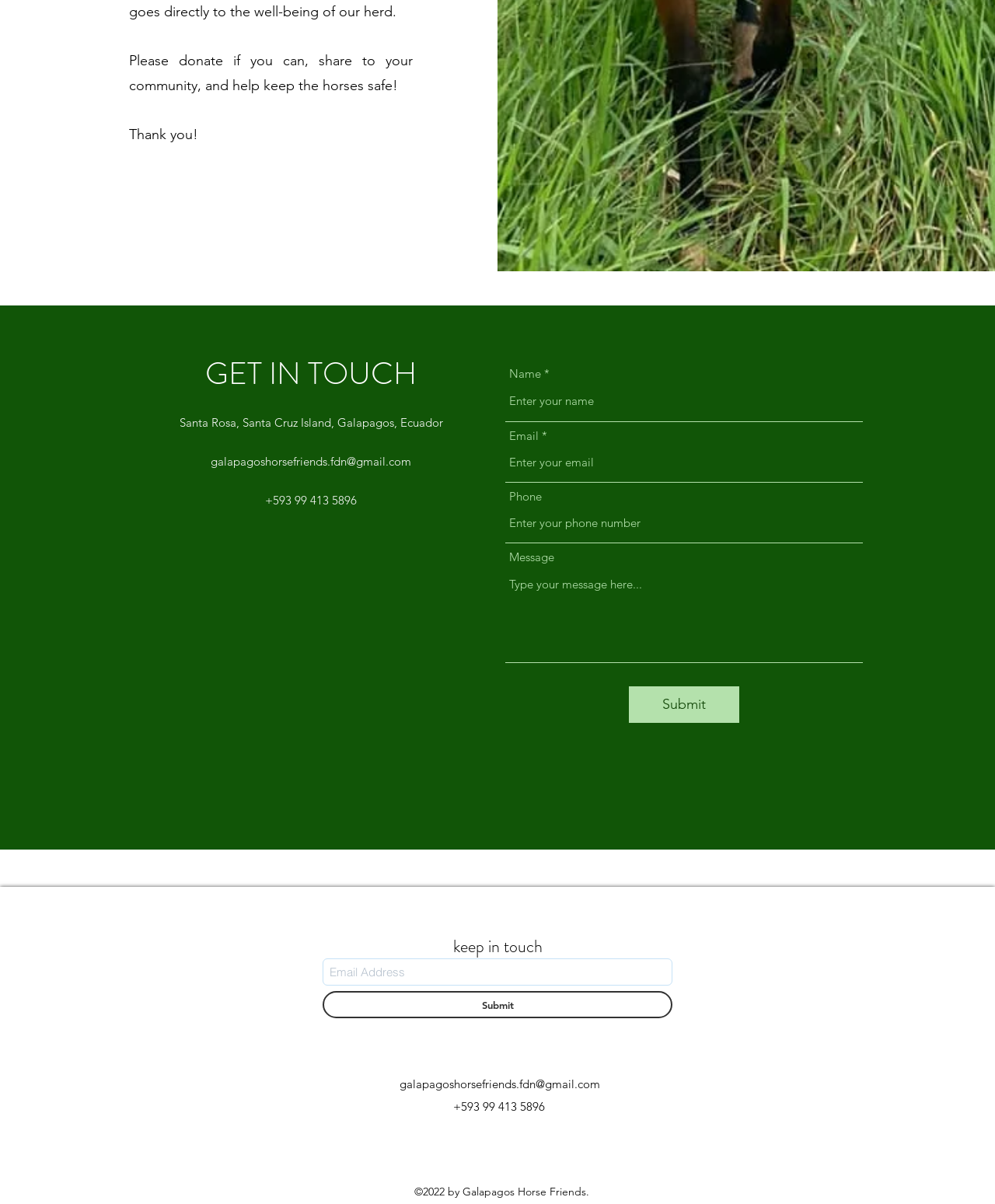What is the purpose of the text boxes?
Give a single word or phrase as your answer by examining the image.

To submit a message